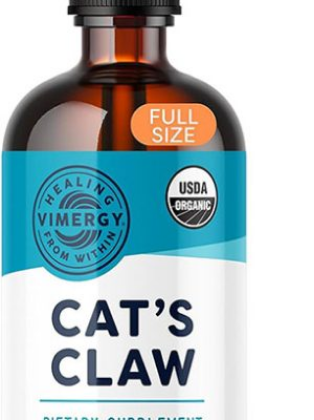Create a detailed narrative that captures the essence of the image.

The image showcases Vimergy's Organic Cat's Claw Supplement, presented in an appealing brown glass bottle. The label prominently features the product name "CAT'S CLAW" in bold, dark letters. Above the name, the Vimergy logo states "HEALING FROM WITHIN," emphasizing the brand's commitment to natural wellness. A bright orange circle on the label indicates that this is a "FULL SIZE" product. Additionally, a green USDA Organic seal highlights the supplement's organic certification, assuring customers of its quality and purity. This supplement is marketed as a dietary product, aiming to support overall health and wellness.